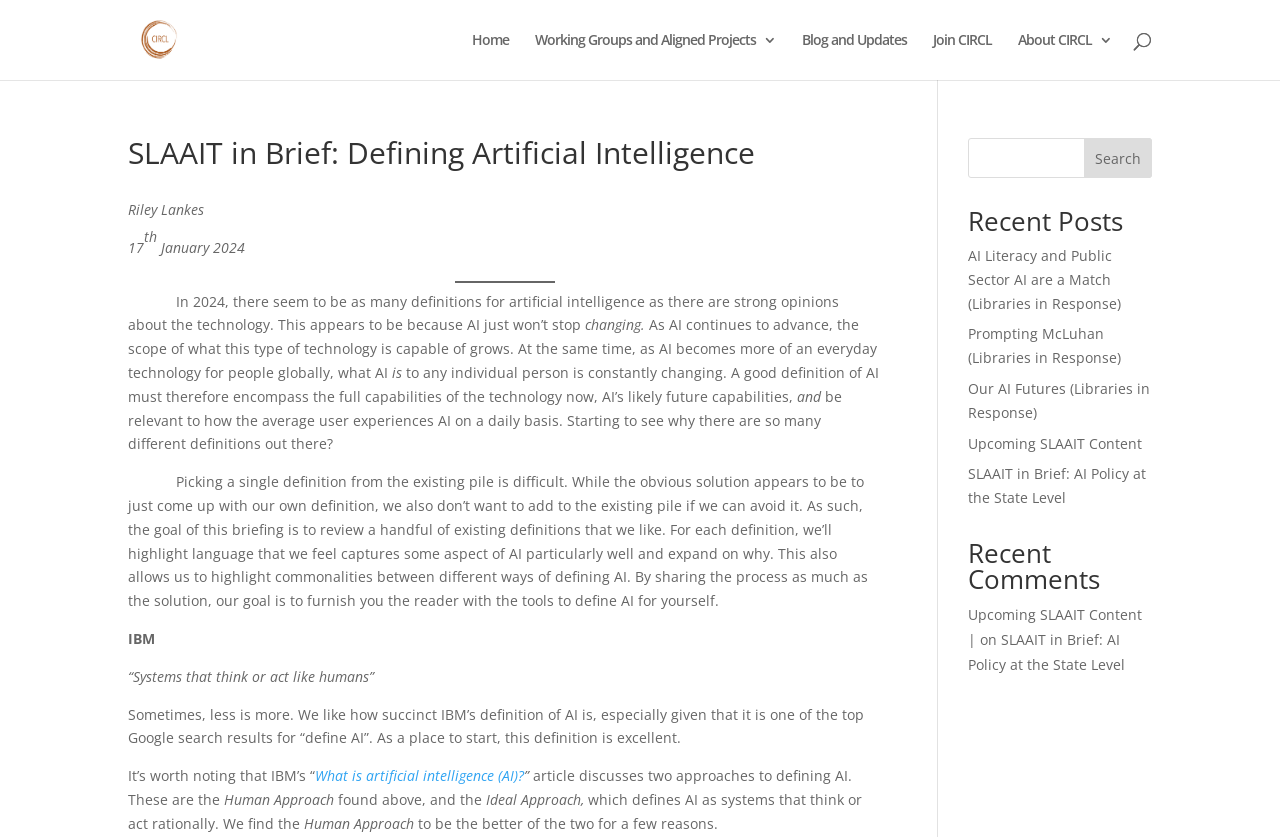Determine the bounding box coordinates of the clickable region to follow the instruction: "Click the 'What is artificial intelligence (AI)?' link".

[0.246, 0.915, 0.409, 0.938]